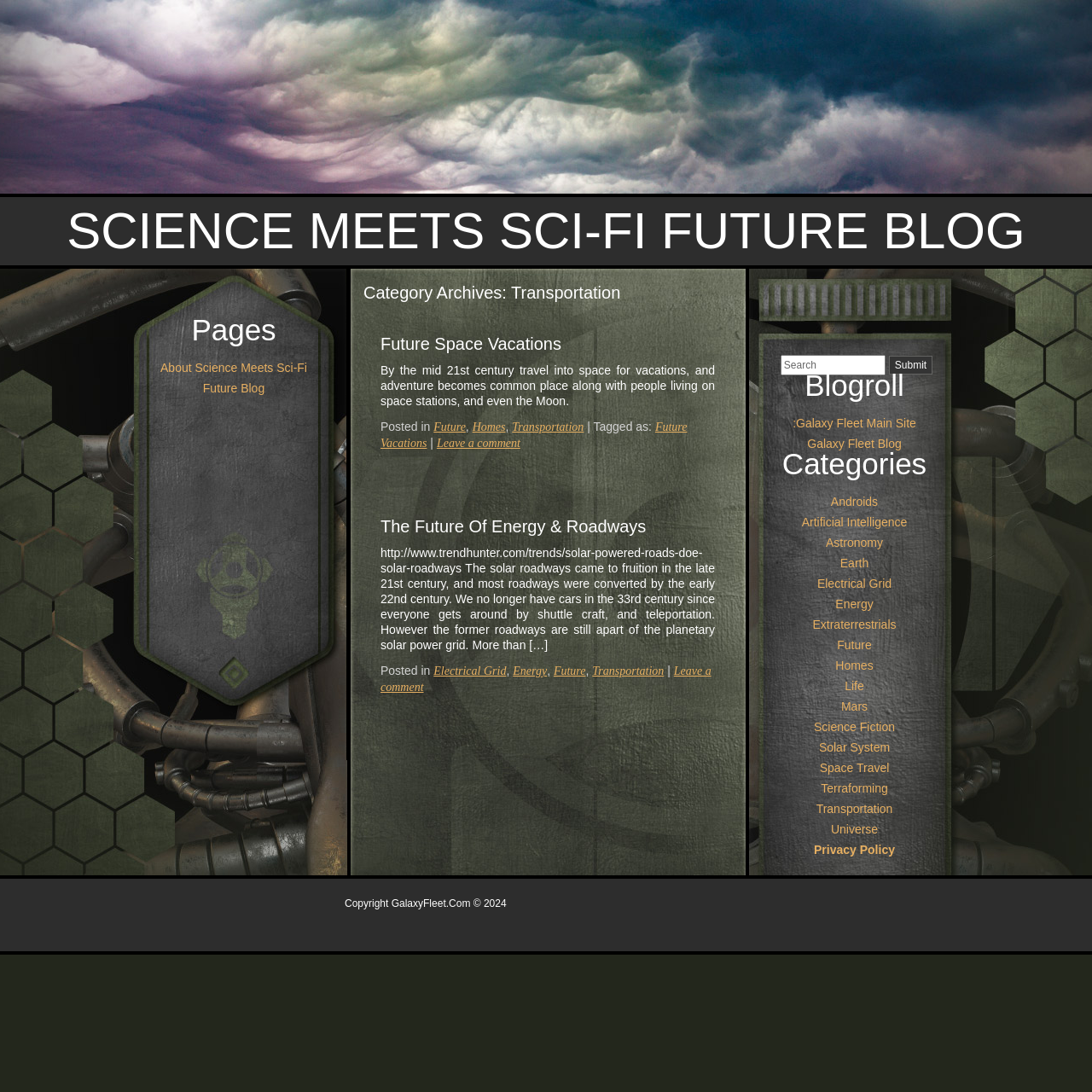Identify the bounding box coordinates of the clickable section necessary to follow the following instruction: "Leave a comment on The Future Of Energy & Roadways". The coordinates should be presented as four float numbers from 0 to 1, i.e., [left, top, right, bottom].

[0.348, 0.609, 0.651, 0.635]